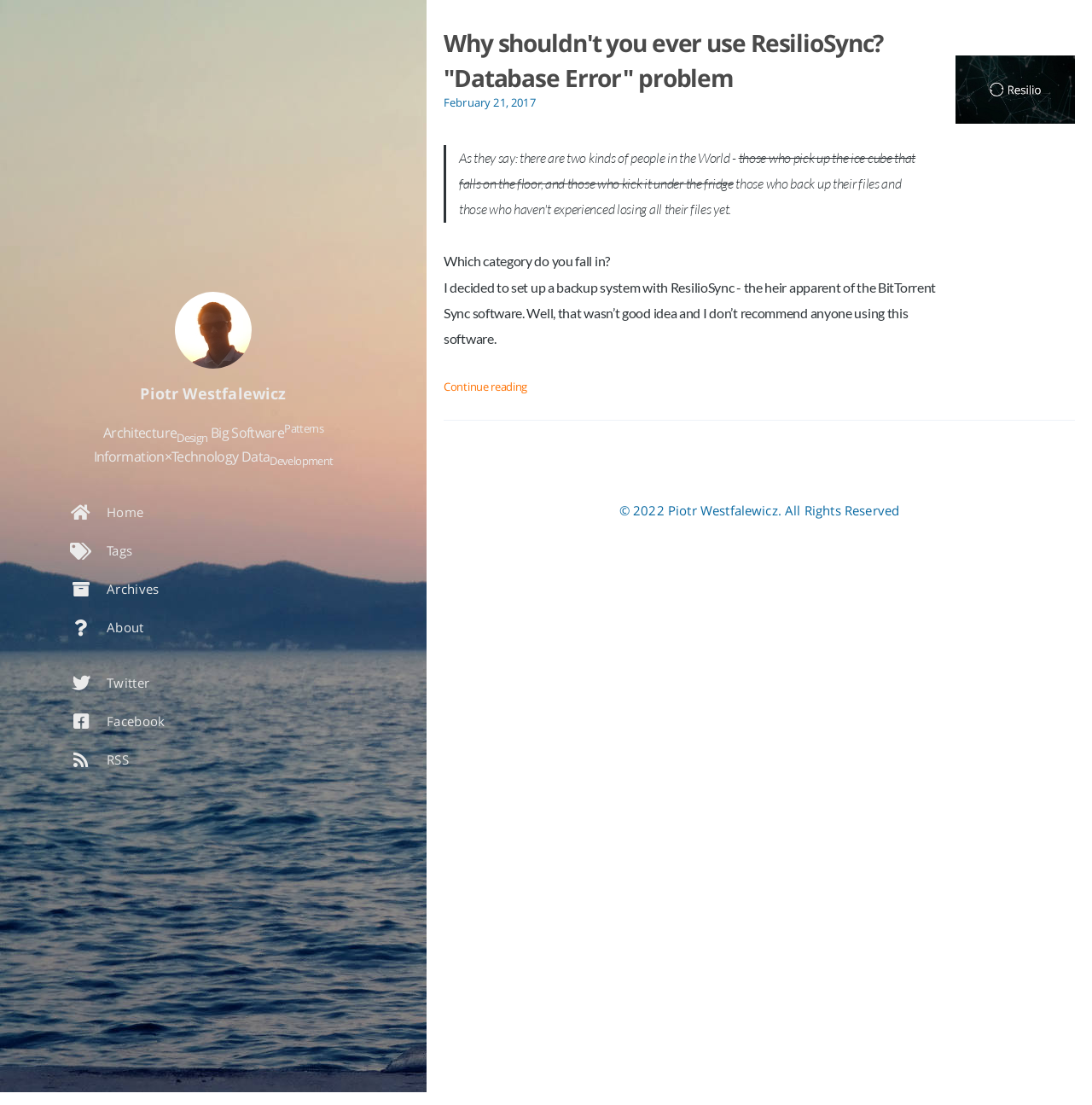Show me the bounding box coordinates of the clickable region to achieve the task as per the instruction: "Open the post about ResilioSync".

[0.406, 0.024, 0.809, 0.085]